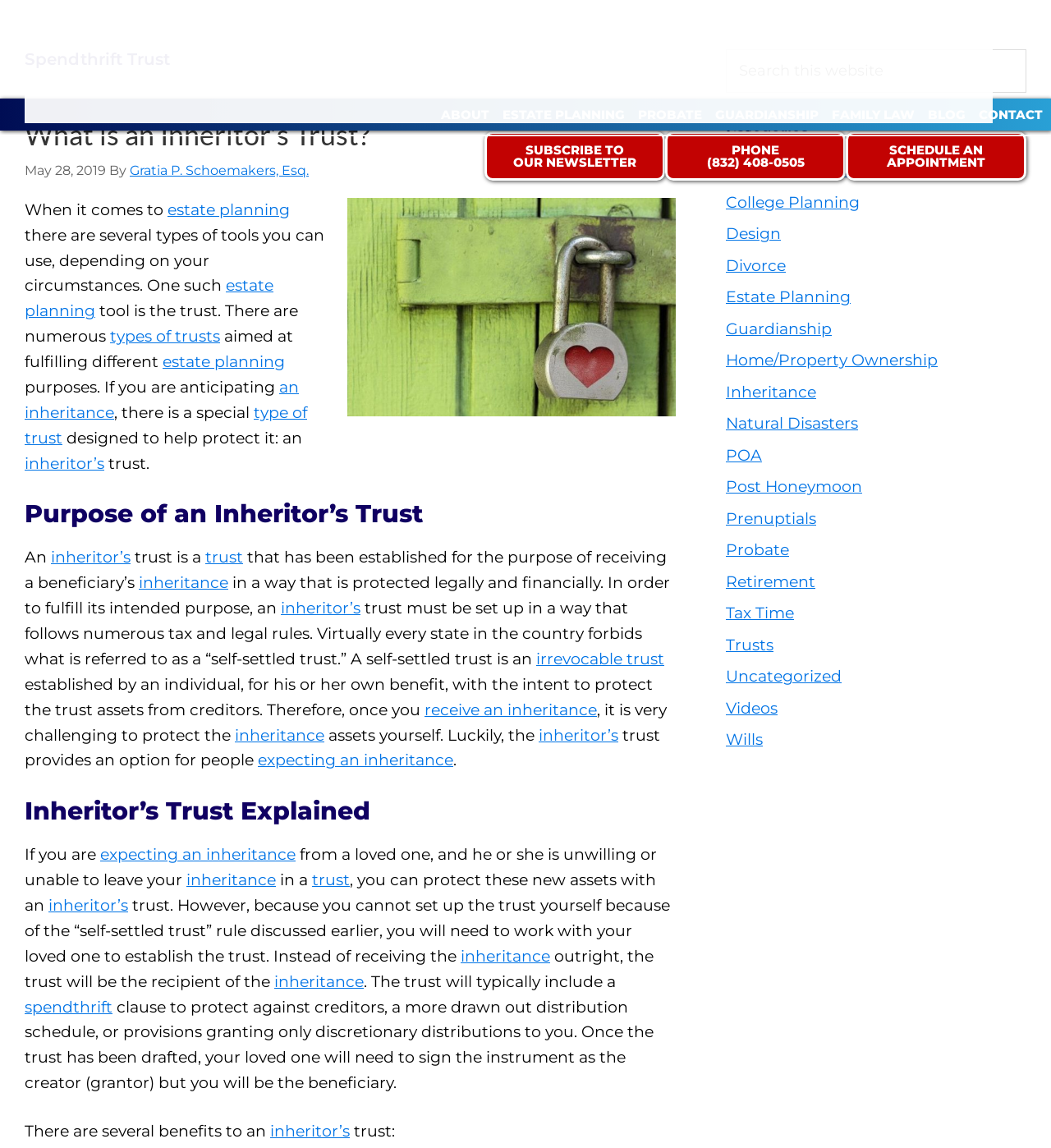What type of trust is discussed in the article?
Examine the image and give a concise answer in one word or a short phrase.

Spendthrift trust